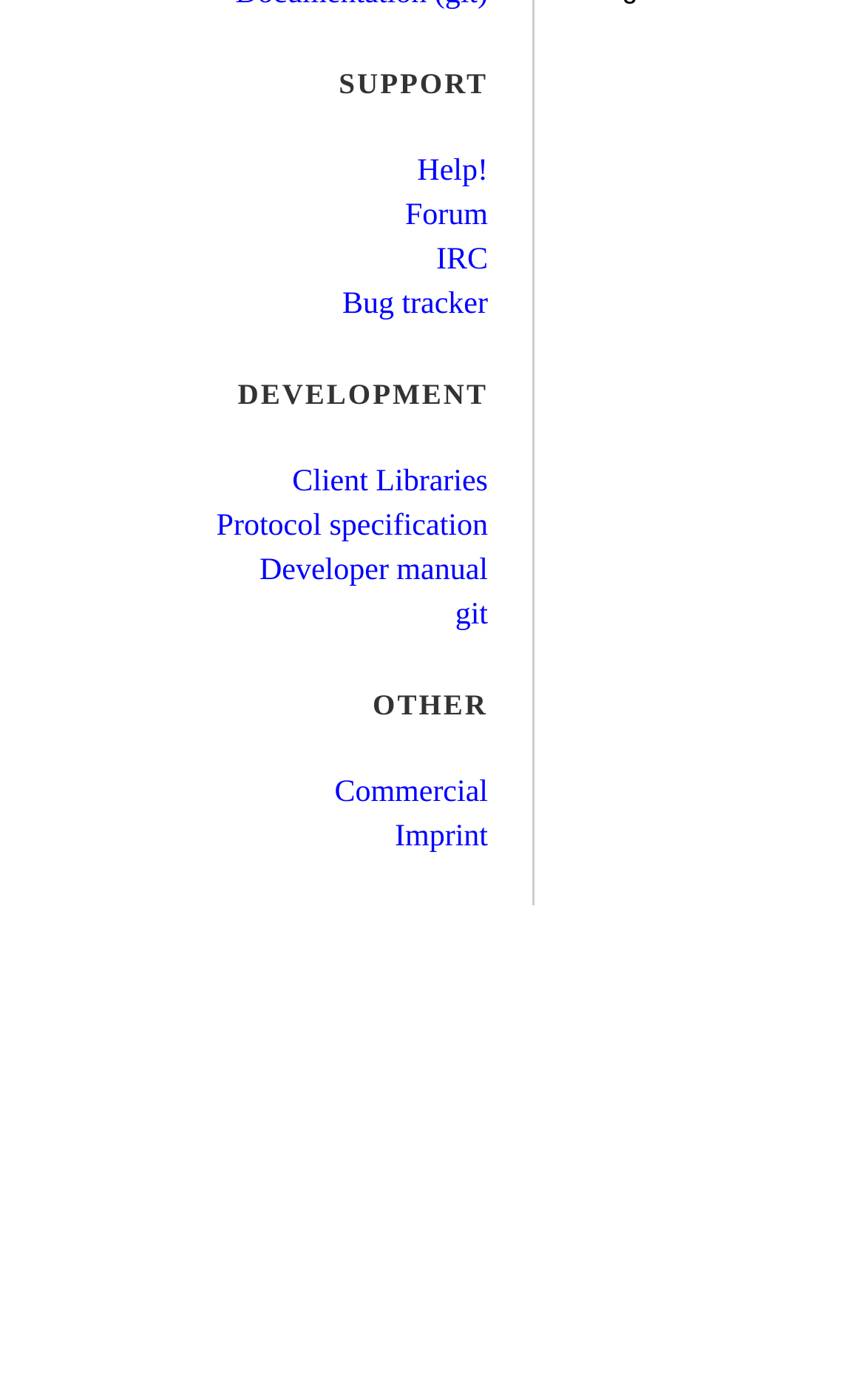Using the provided element description: "Developer manual", determine the bounding box coordinates of the corresponding UI element in the screenshot.

[0.3, 0.396, 0.564, 0.42]